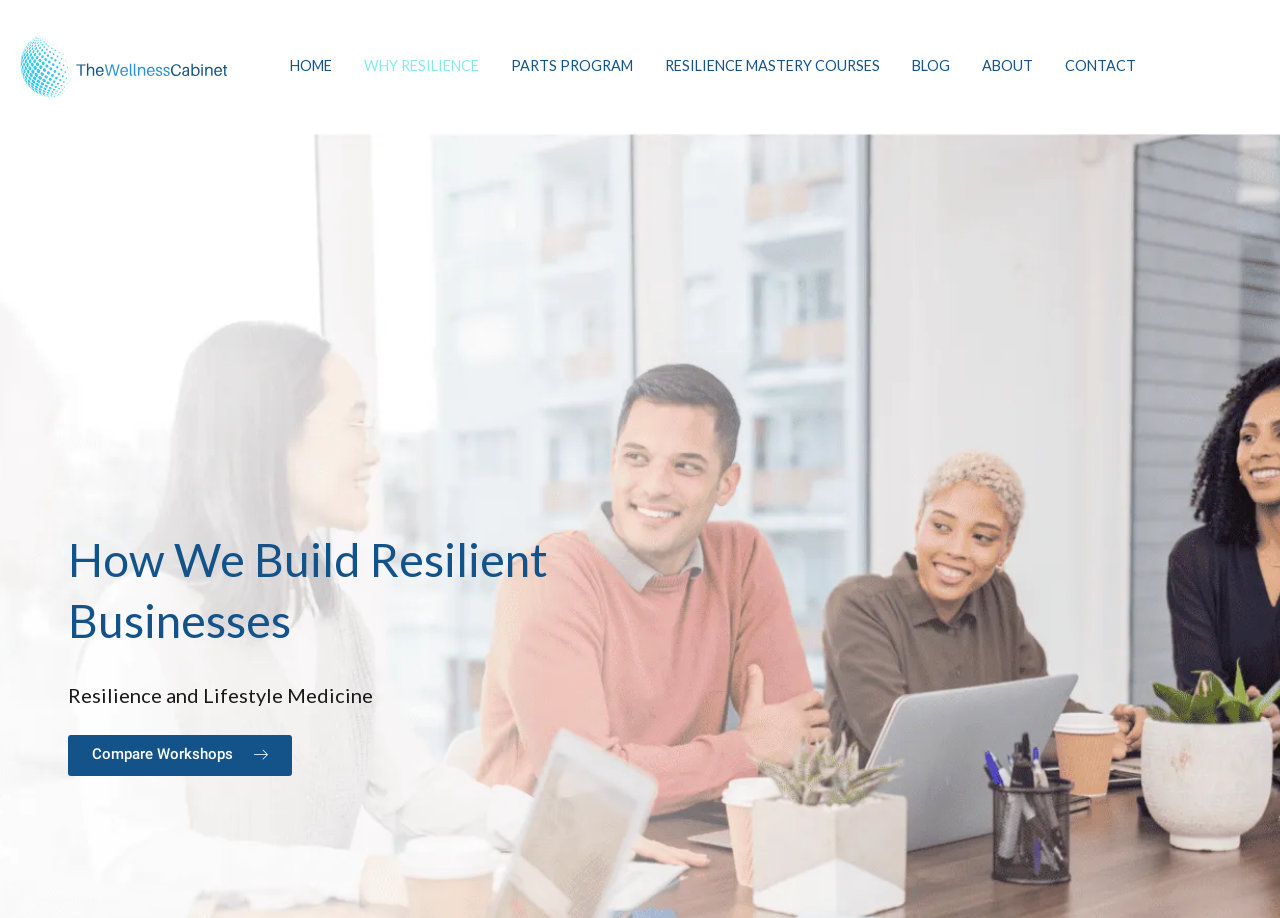What is the field of medicine mentioned on the page?
Answer the question based on the image using a single word or a brief phrase.

Lifestyle Medicine